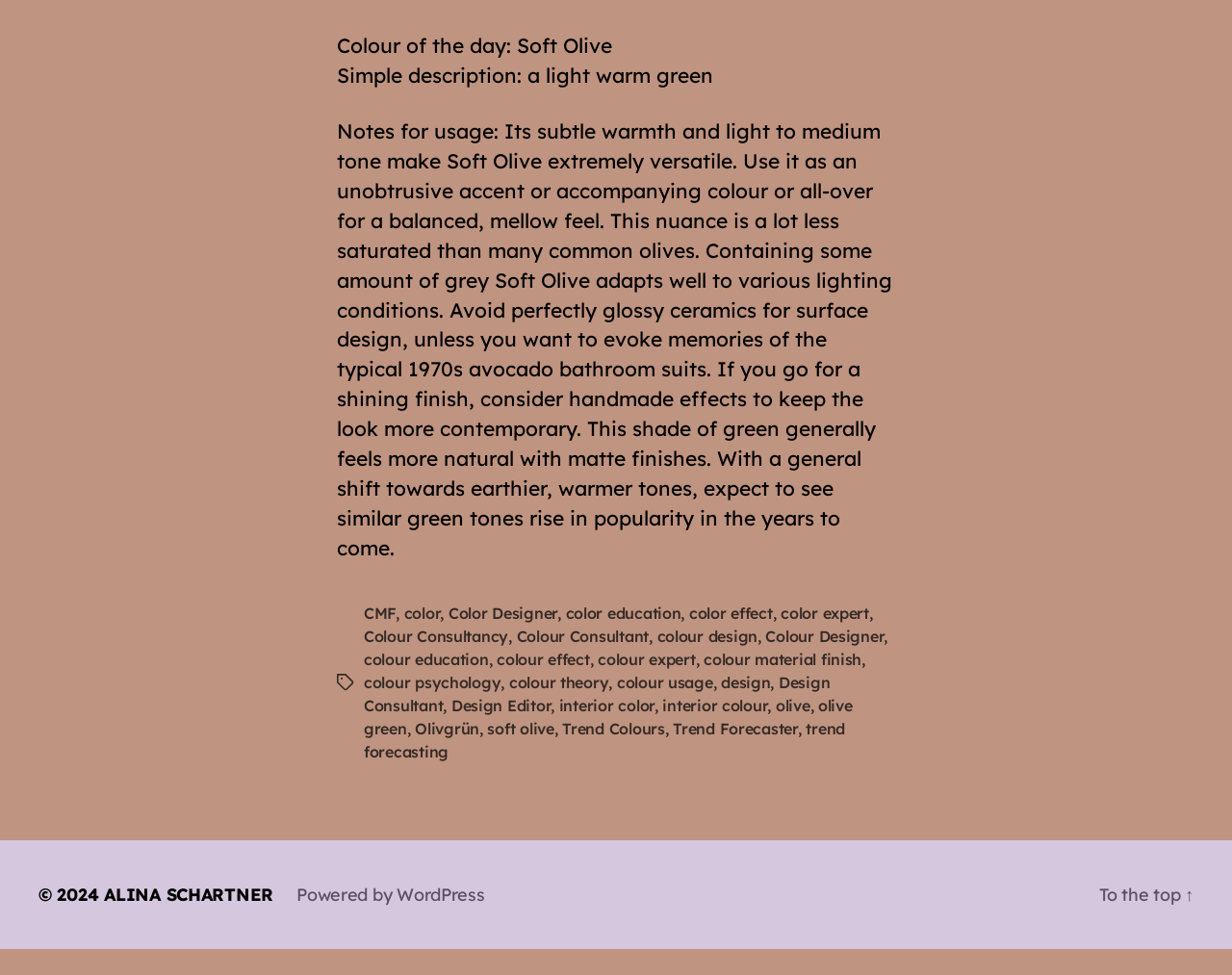Provide a brief response to the question using a single word or phrase: 
How many links are there in the webpage?

27